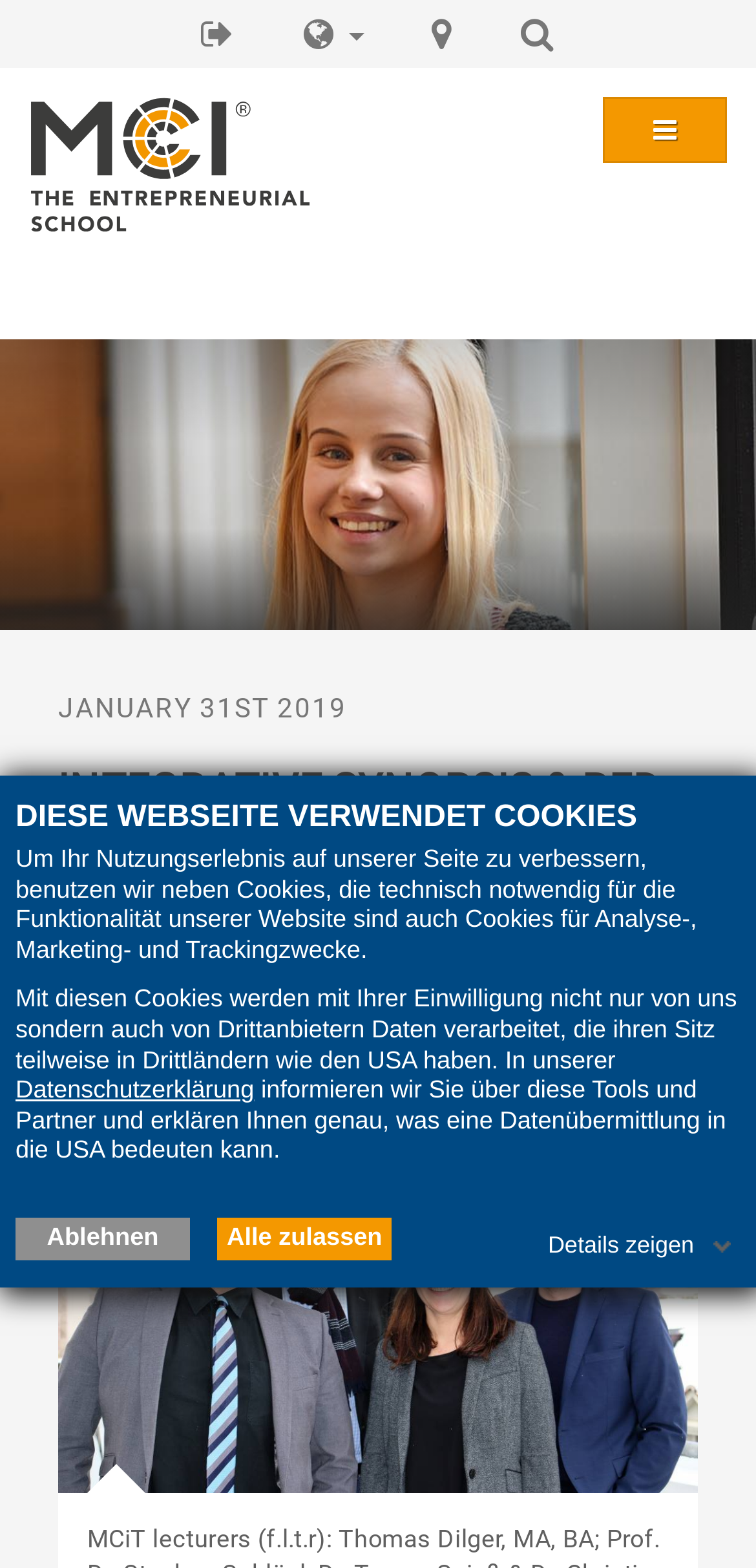Using the webpage screenshot, find the UI element described by parent_node: DIESE WEBSEITE VERWENDET COOKIES. Provide the bounding box coordinates in the format (top-left x, top-left y, bottom-right x, bottom-right y), ensuring all values are floating point numbers between 0 and 1.

[0.038, 0.747, 0.154, 0.803]